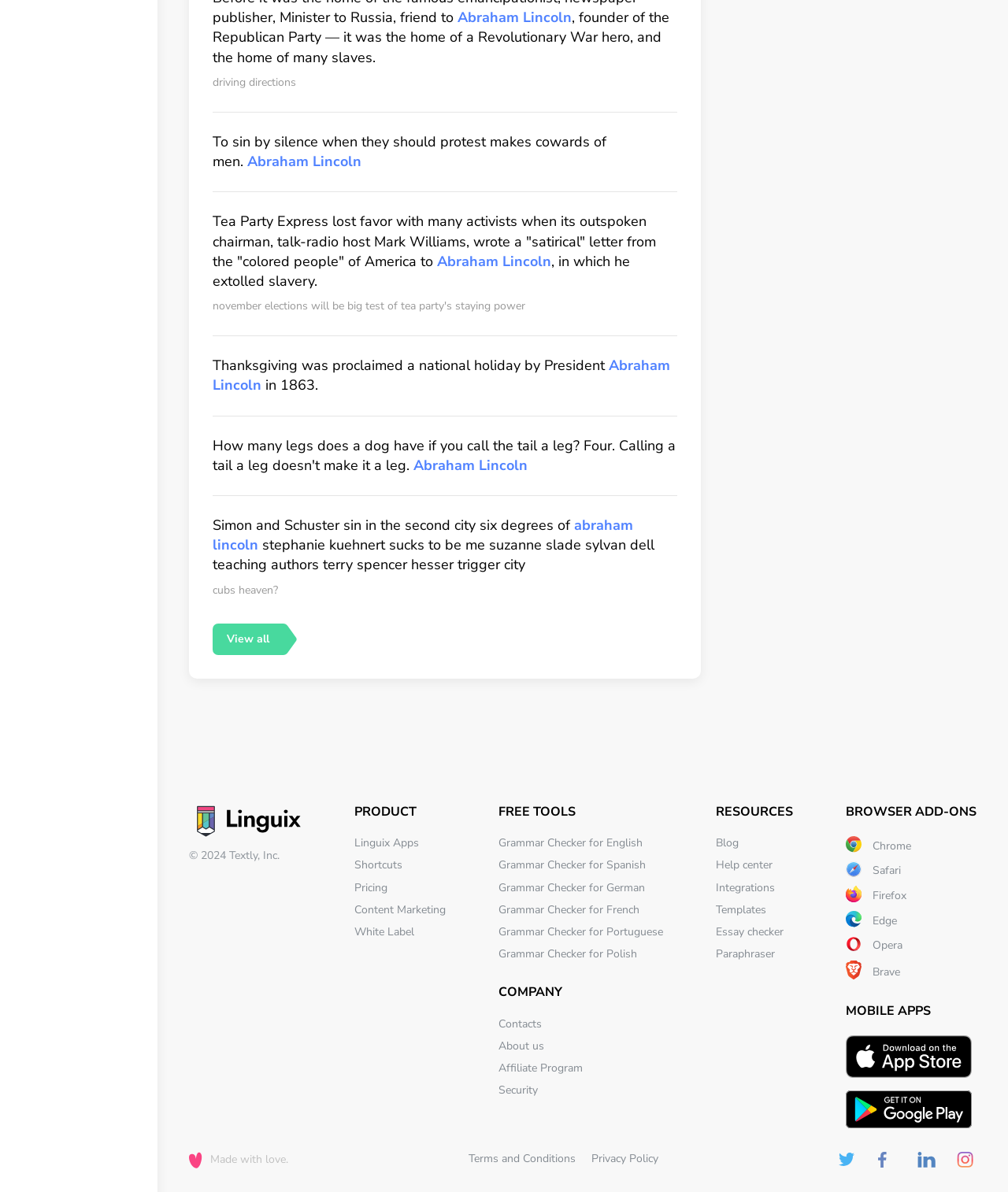What type of apps are mentioned in the 'MOBILE APPS' section?
Observe the image and answer the question with a one-word or short phrase response.

Keyboard apps